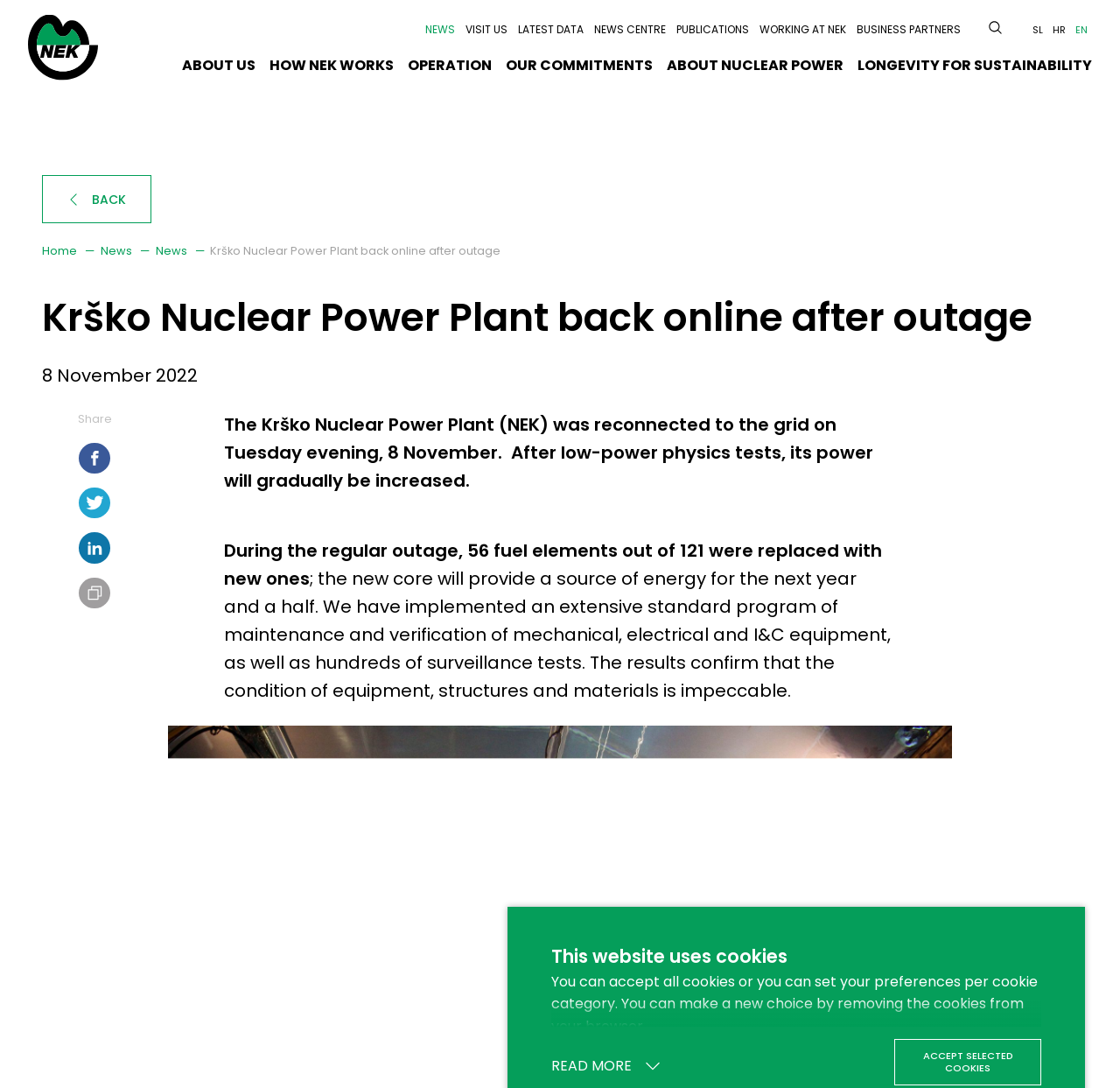Provide the bounding box coordinates of the HTML element described as: "Latest data". The bounding box coordinates should be four float numbers between 0 and 1, i.e., [left, top, right, bottom].

[0.462, 0.017, 0.521, 0.038]